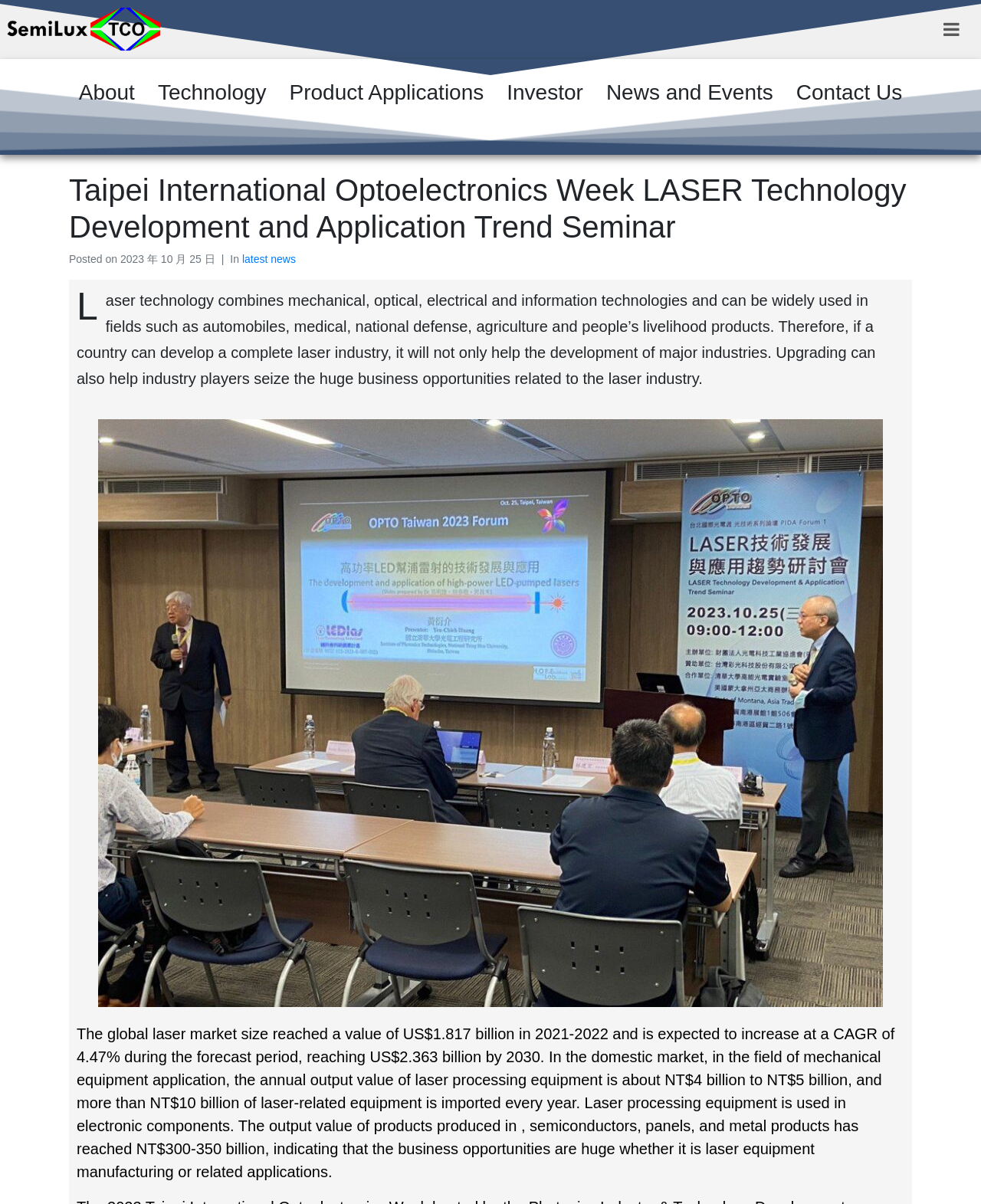What is the output value of products produced in electronic components? Observe the screenshot and provide a one-word or short phrase answer.

NT$300-350 billion